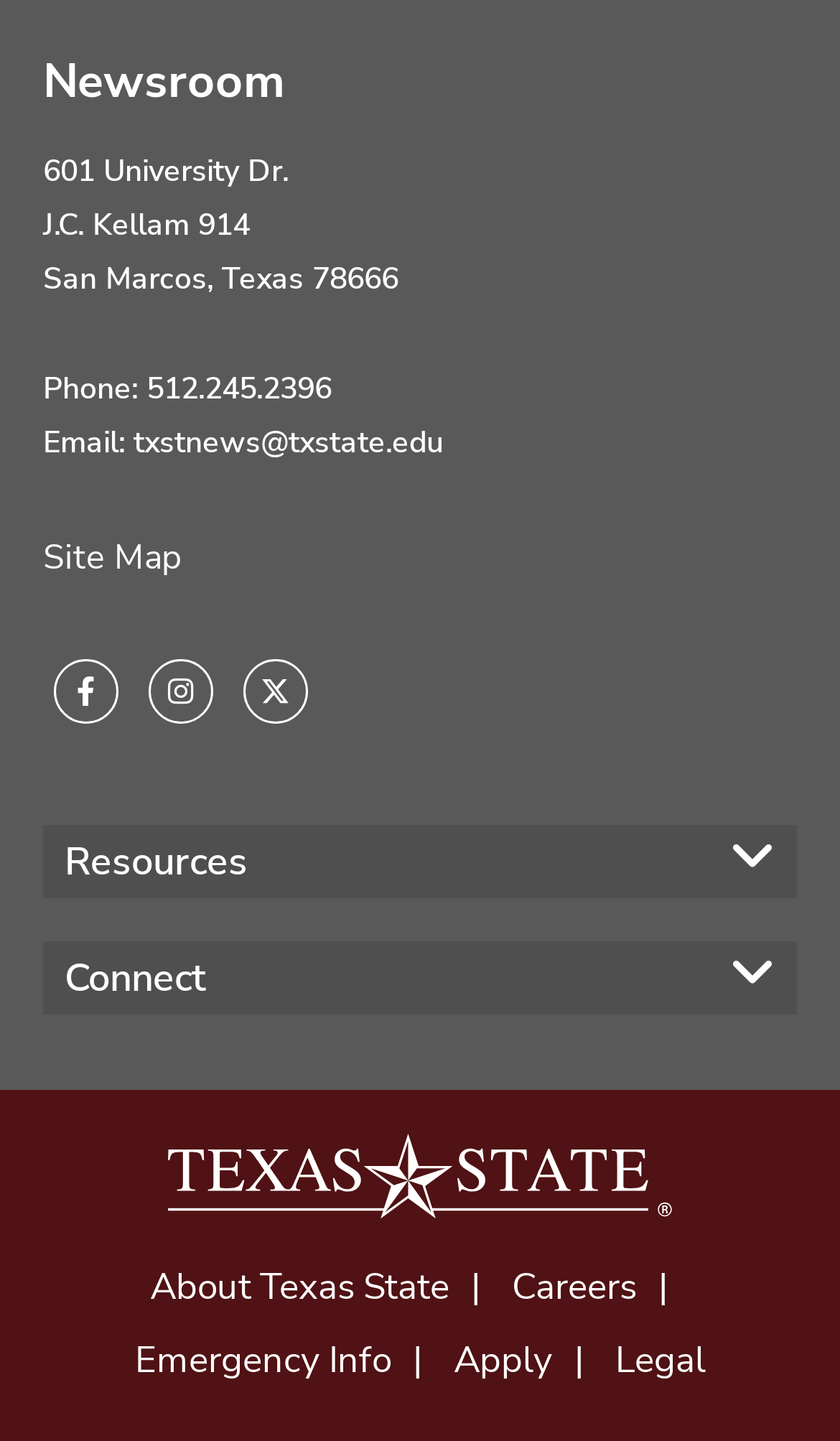What is the address of the university?
Using the picture, provide a one-word or short phrase answer.

601 University Dr., J.C. Kellam 914, San Marcos, Texas 78666